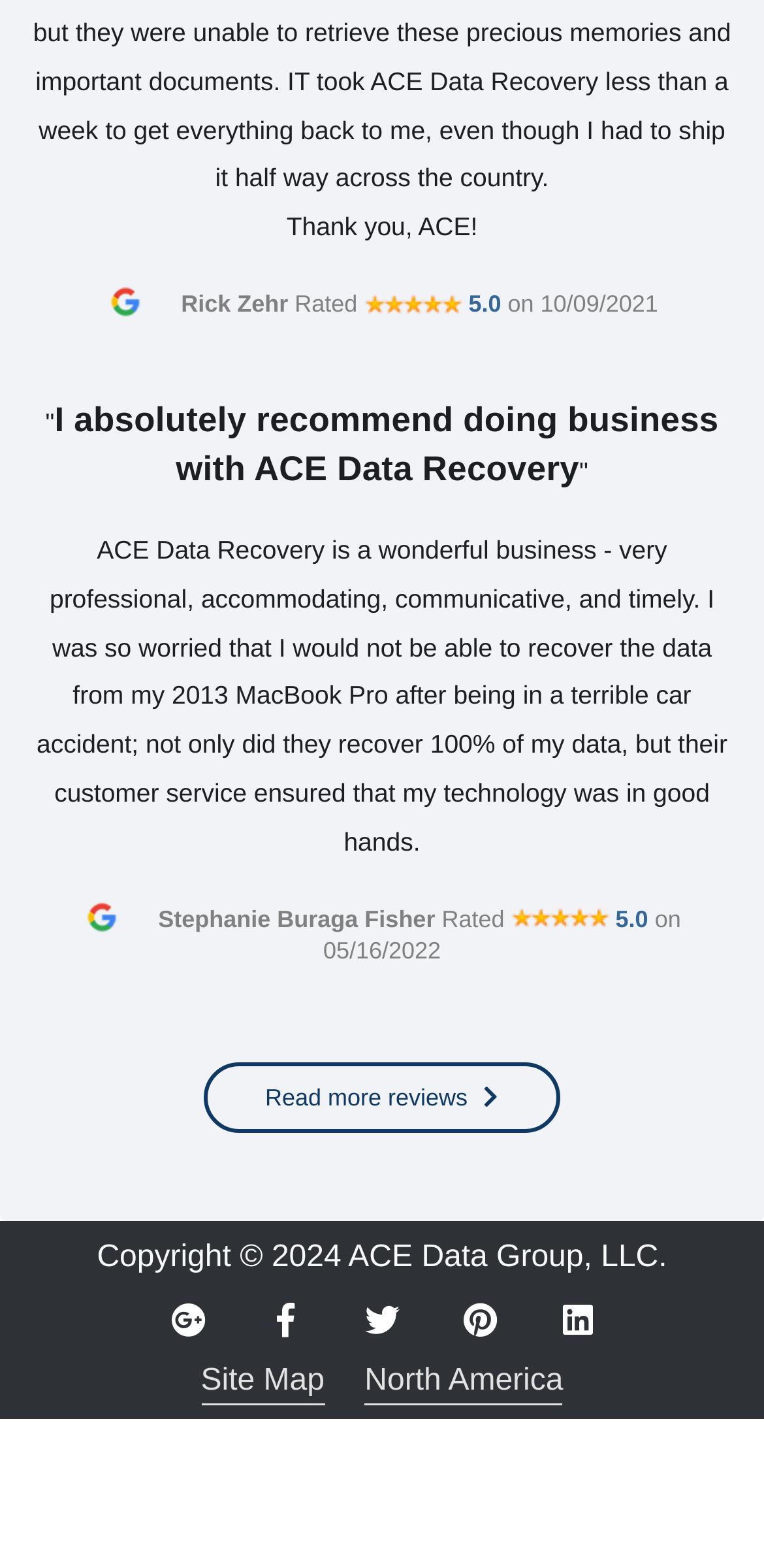Please provide the bounding box coordinate of the region that matches the element description: Sign up!. Coordinates should be in the format (top-left x, top-left y, bottom-right x, bottom-right y) and all values should be between 0 and 1.

None